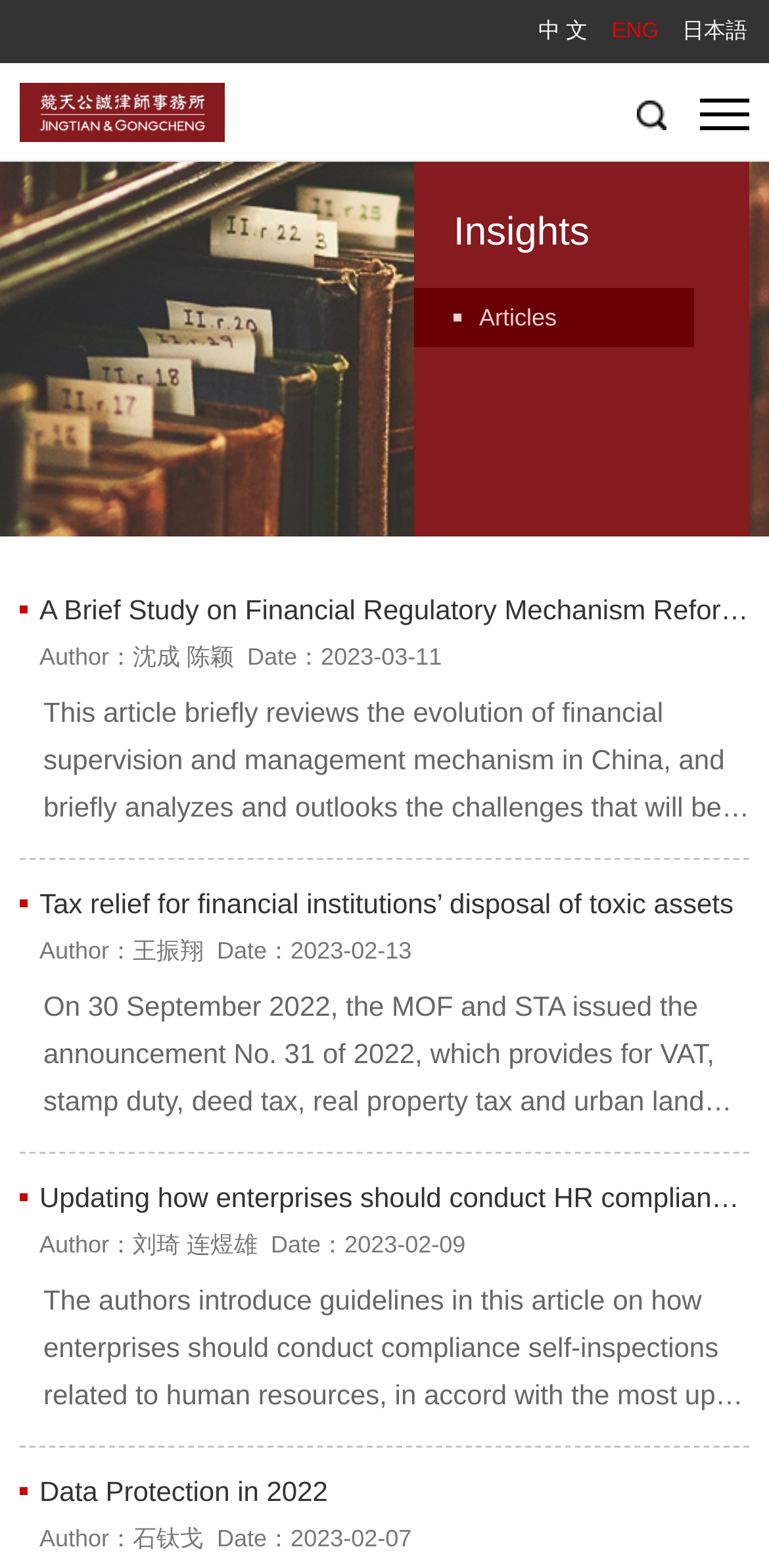Locate the UI element described by 中 文 and provide its bounding box coordinates. Use the format (top-left x, top-left y, bottom-right x, bottom-right y) with all values as floating point numbers between 0 and 1.

[0.685, 0.004, 0.78, 0.036]